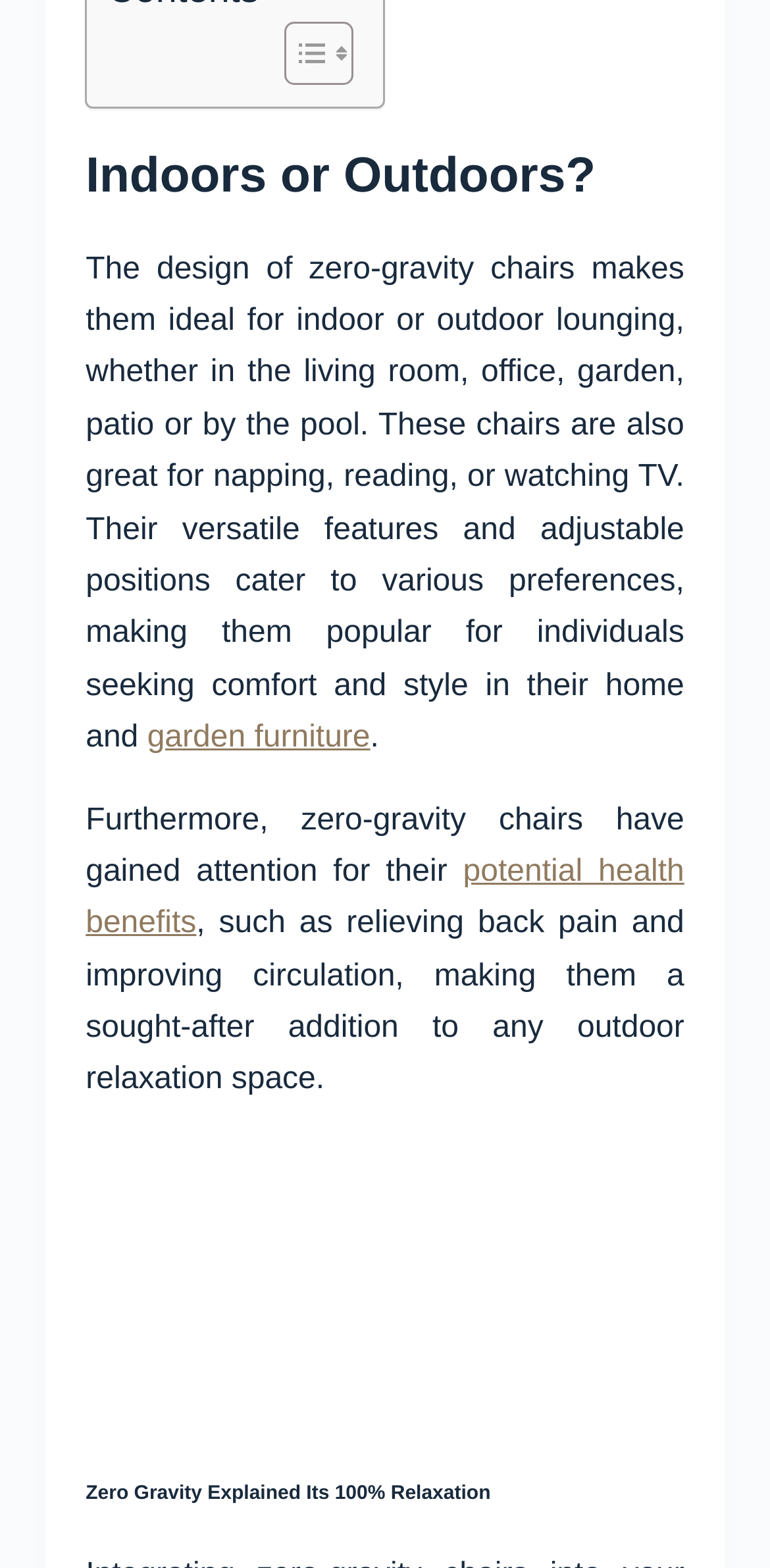What is the purpose of zero-gravity chairs?
Please answer the question with a single word or phrase, referencing the image.

Comfort and relaxation